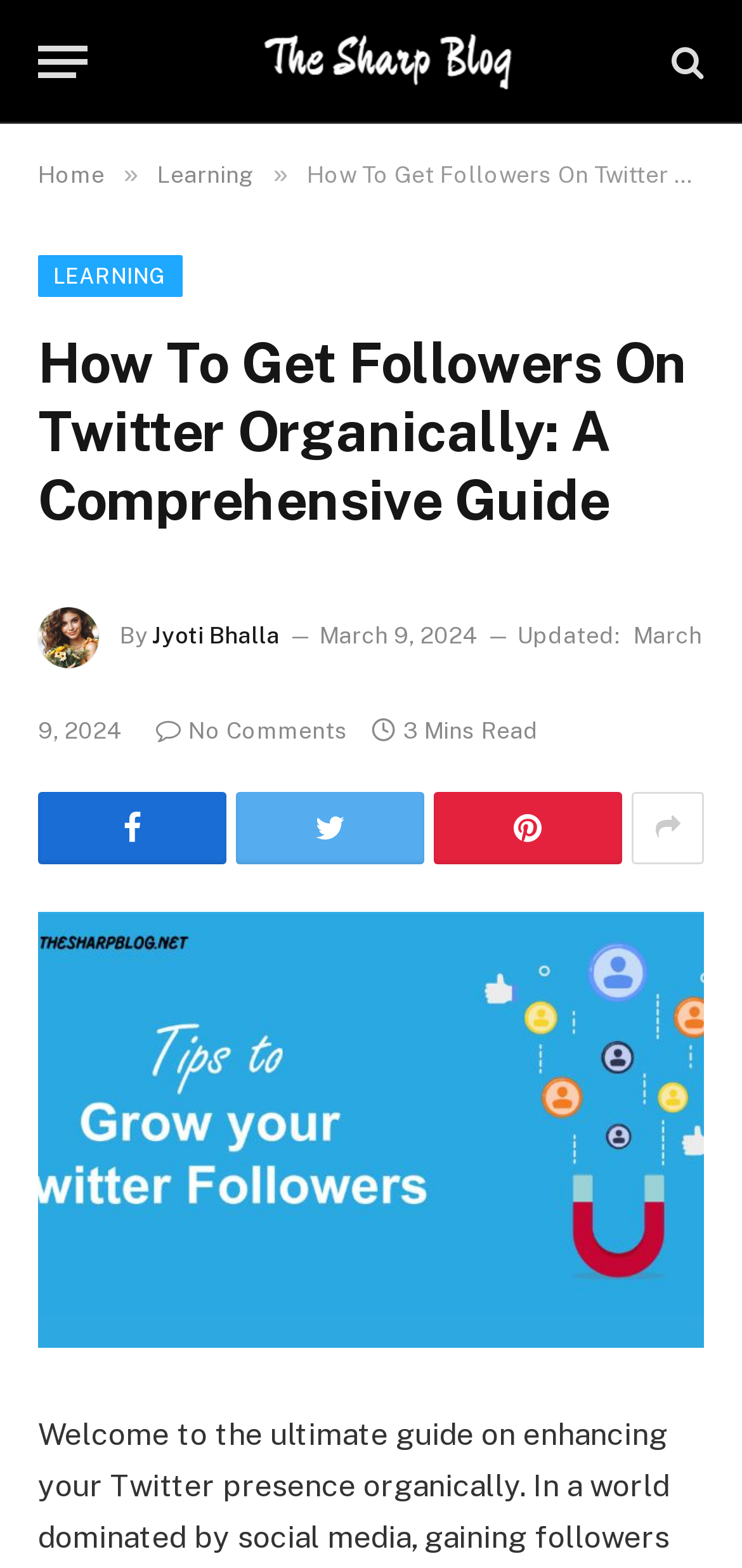Find and indicate the bounding box coordinates of the region you should select to follow the given instruction: "Share the article on Twitter".

[0.051, 0.505, 0.305, 0.551]